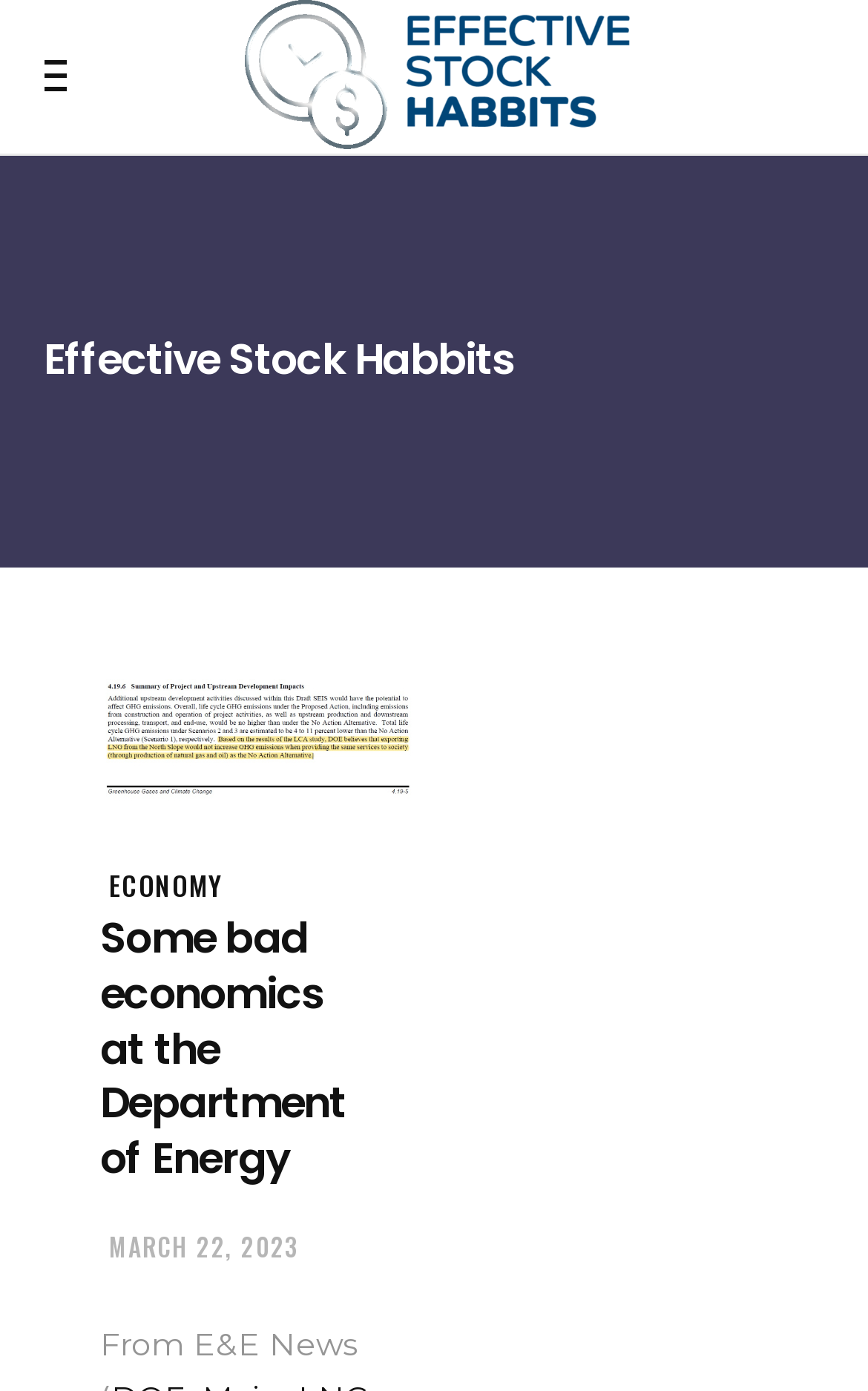Analyze the image and deliver a detailed answer to the question: When was the article published?

The link element with the text 'MARCH 22, 2023' is likely to be the publication date of the article, as it is a common format for displaying dates on webpages.